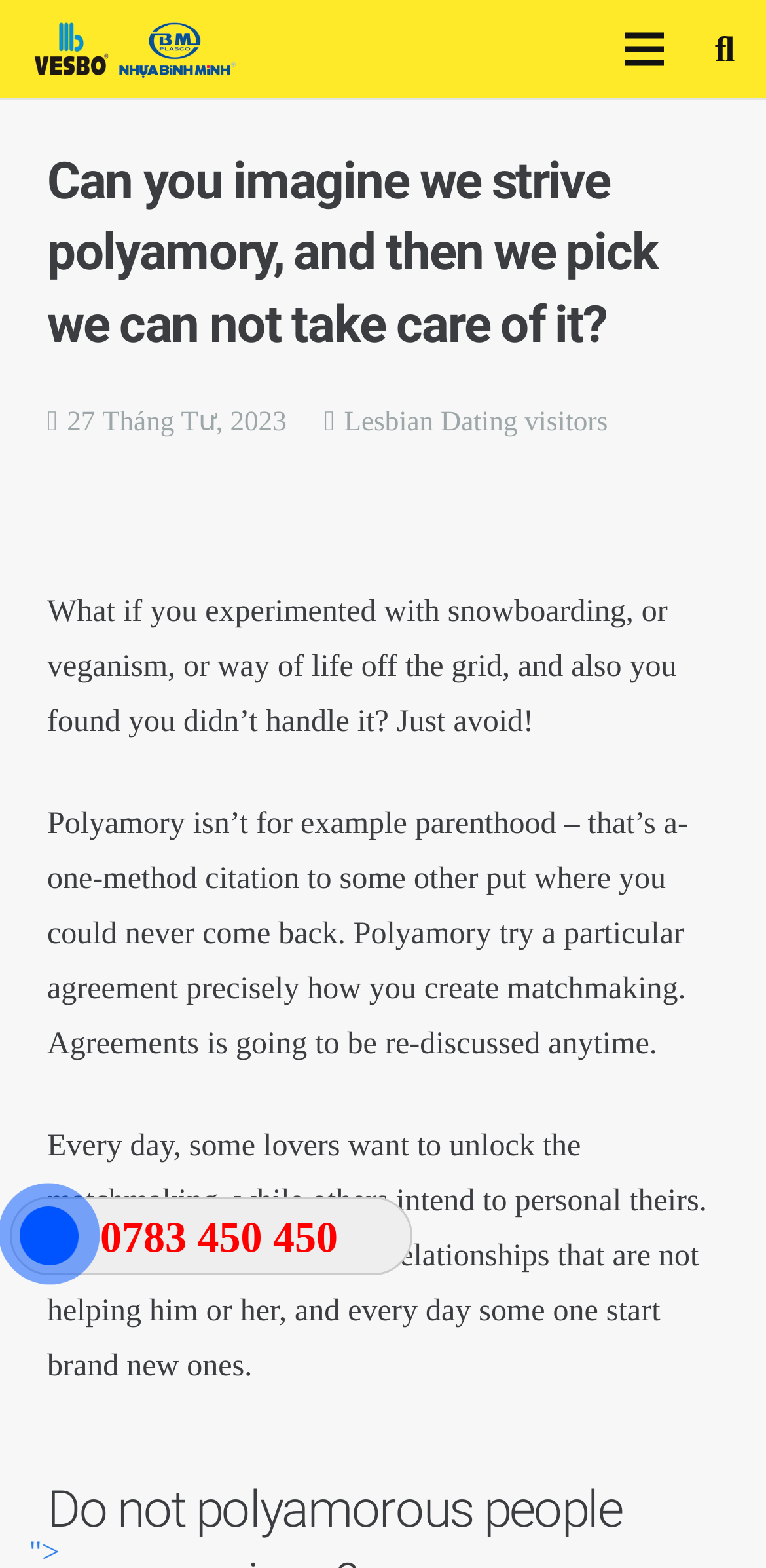Identify and provide the bounding box for the element described by: "Lesbian Dating visitors".

[0.449, 0.259, 0.794, 0.279]